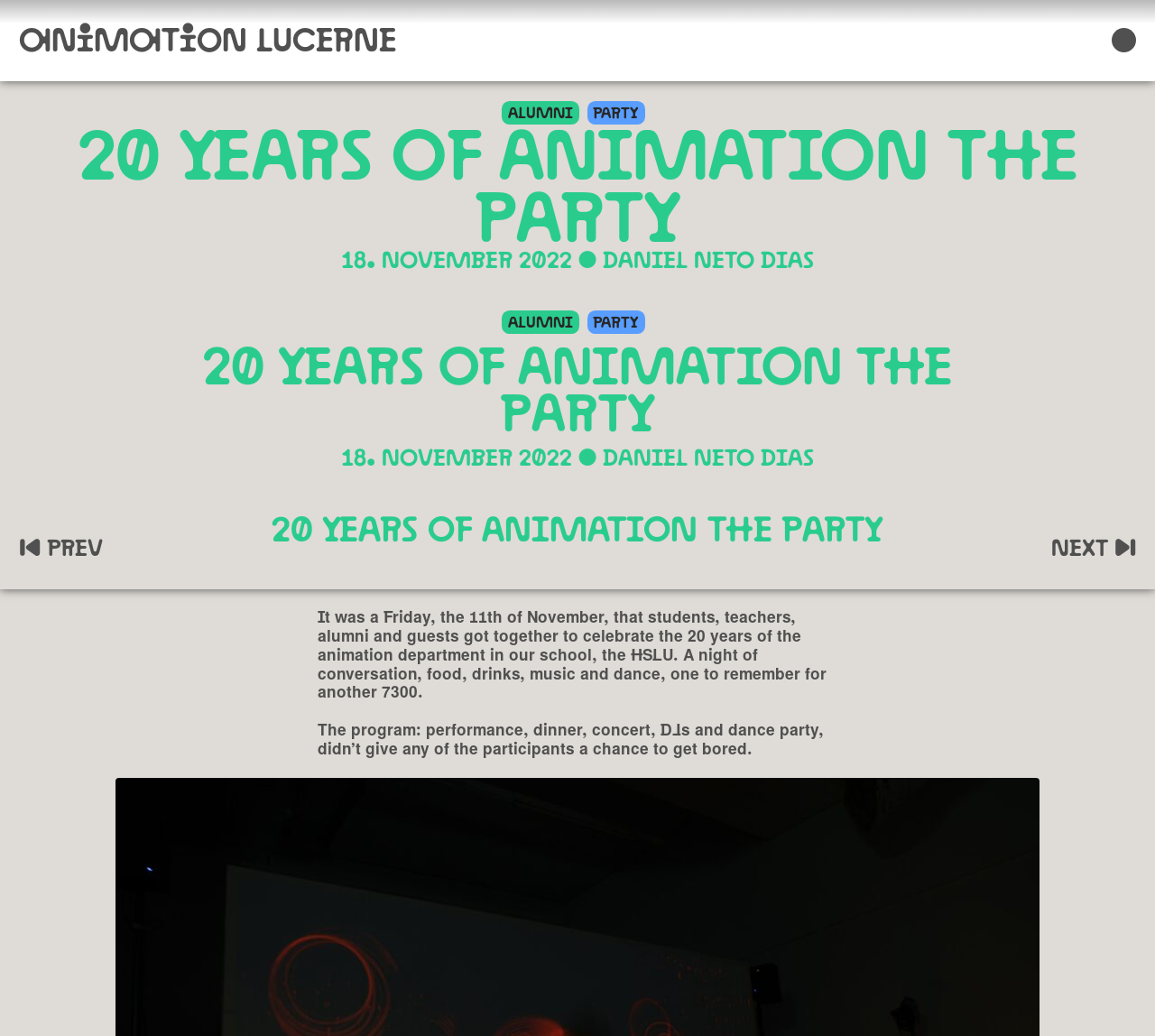Provide the bounding box coordinates for the specified HTML element described in this description: "Bachelor Animation HSLU". The coordinates should be four float numbers ranging from 0 to 1, in the format [left, top, right, bottom].

[0.632, 0.937, 0.742, 0.95]